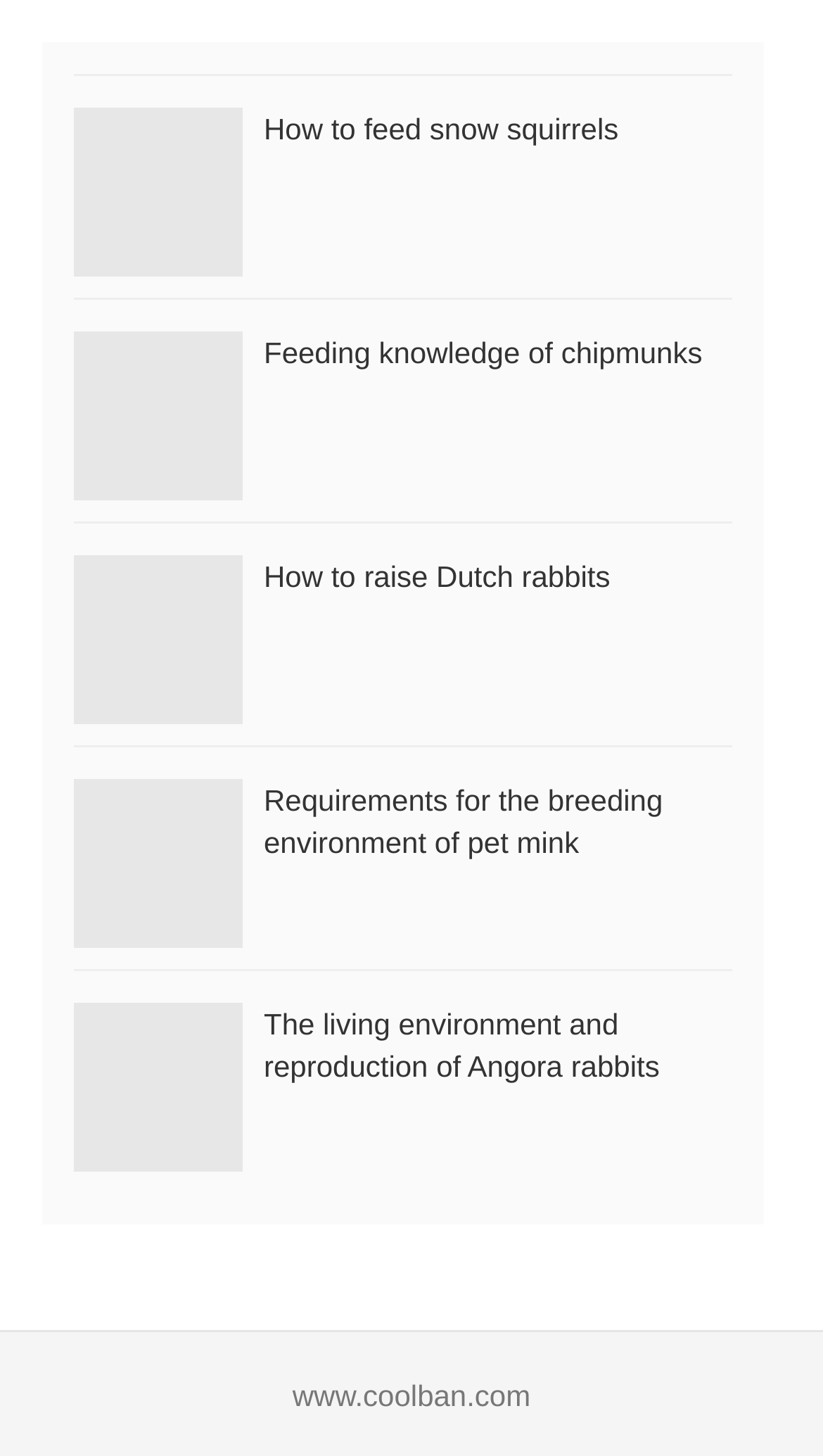Identify the bounding box coordinates for the region to click in order to carry out this instruction: "Explore the requirements for breeding pet mink". Provide the coordinates using four float numbers between 0 and 1, formatted as [left, top, right, bottom].

[0.09, 0.535, 0.295, 0.651]